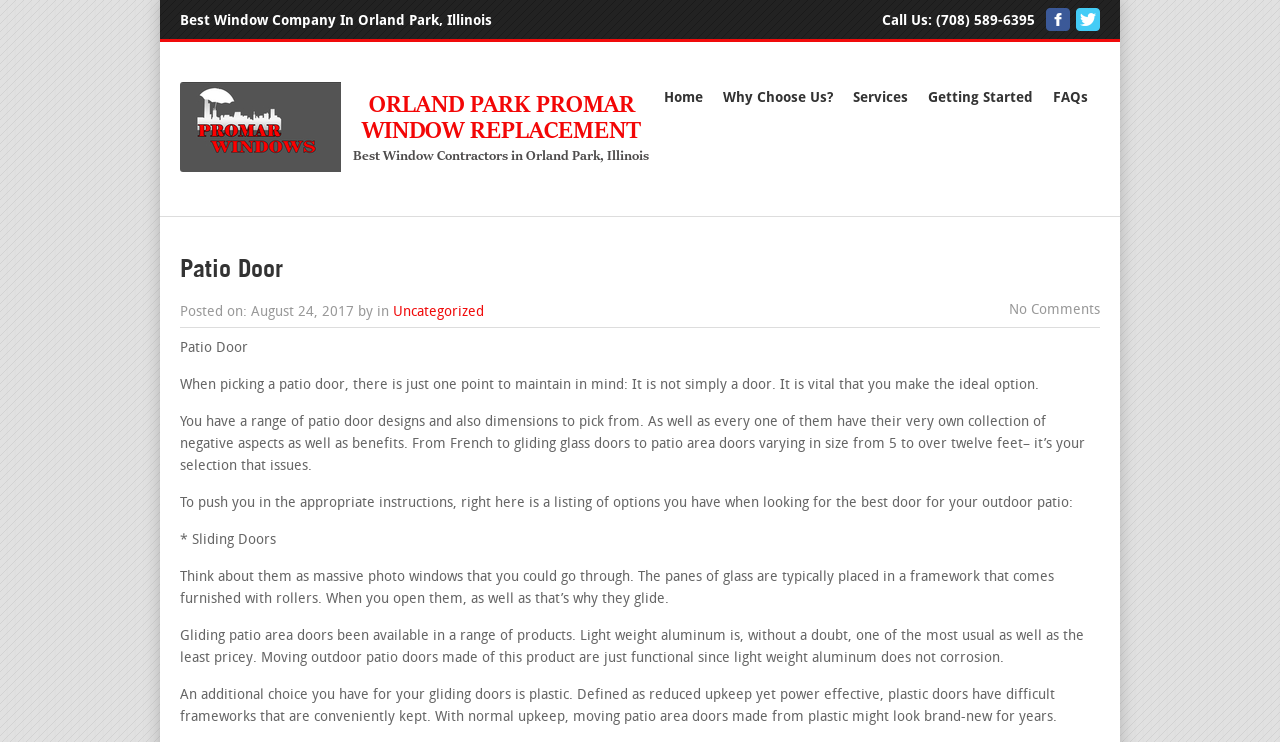What is the benefit of plastic sliding patio doors?
Based on the visual details in the image, please answer the question thoroughly.

The webpage mentions that plastic sliding patio doors are defined as low maintenance and power efficient. This is mentioned in the section that describes the materials used for sliding patio doors.